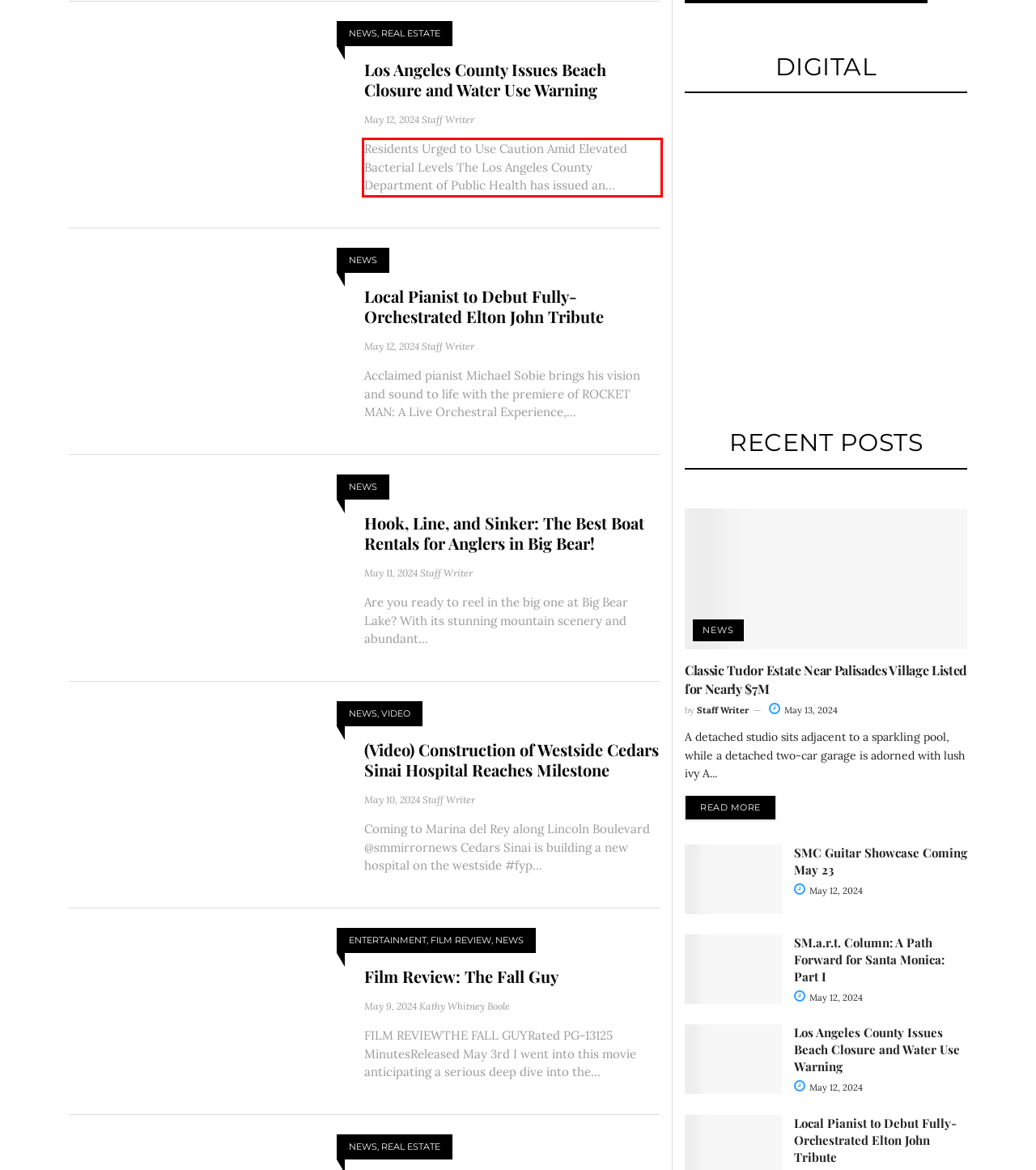From the screenshot of the webpage, locate the red bounding box and extract the text contained within that area.

Residents Urged to Use Caution Amid Elevated Bacterial Levels The Los Angeles County Department of Public Health has issued an...